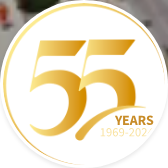Offer a comprehensive description of the image.

The image prominently features a celebratory badge marking "55 YEARS" of establishment, highlighted in a striking golden font. Below the large, bold "55," the word "YEARS" is displayed in a smaller yet equally impactful style, accompanied by the years "1969-2024," indicating the timeline of this notable milestone. The circular design of the badge is bordered in white, ensuring the golden text stands out vibrantly against its background. This emblem signifies a significant anniversary, potentially reflecting the heritage and enduring legacy of a business or establishment, possibly related to the local community or tourism industry, as suggested by the nearby text about Viserbella and its offerings.